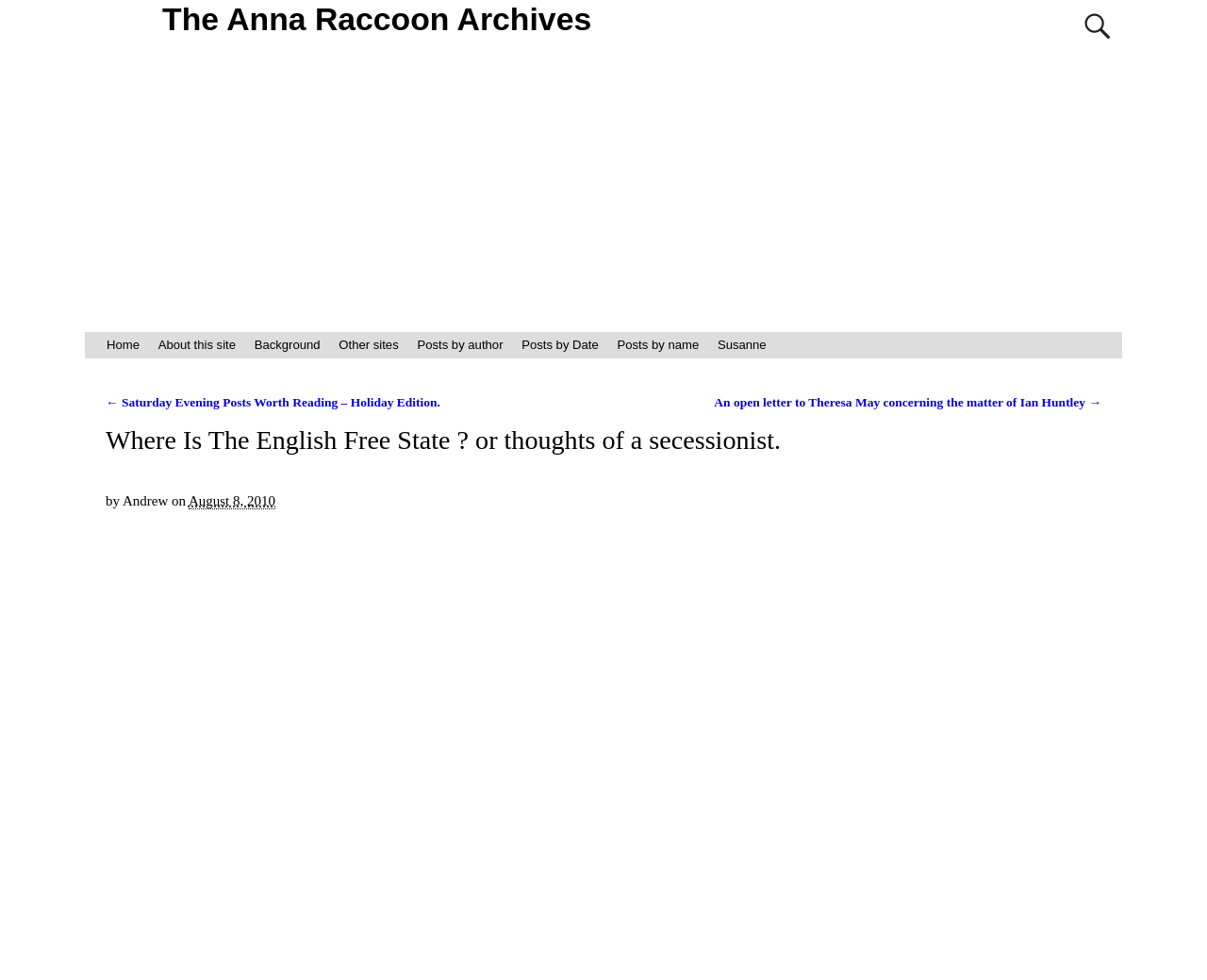Find the main header of the webpage and produce its text content.

The Anna Raccoon Archives